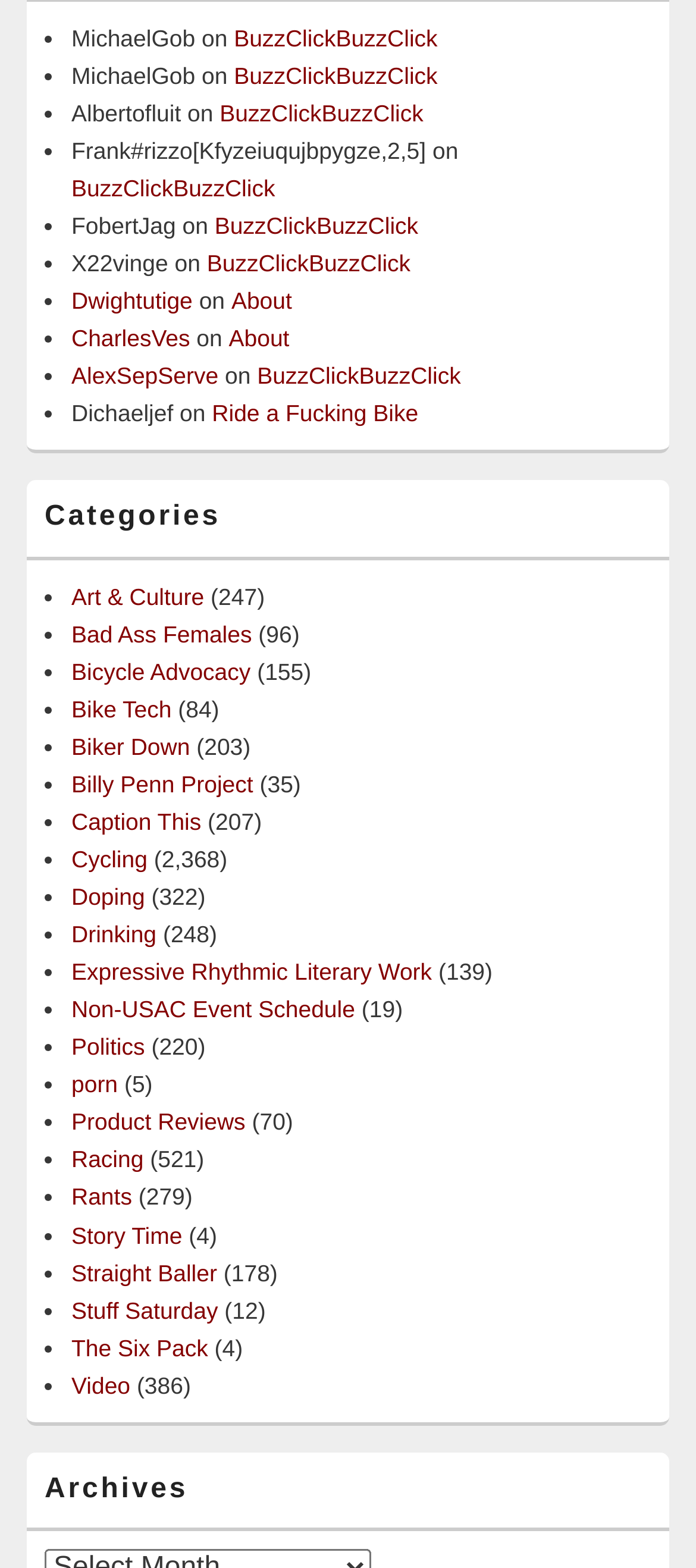Please specify the bounding box coordinates of the clickable region to carry out the following instruction: "Check recent comments". The coordinates should be four float numbers between 0 and 1, in the format [left, top, right, bottom].

None